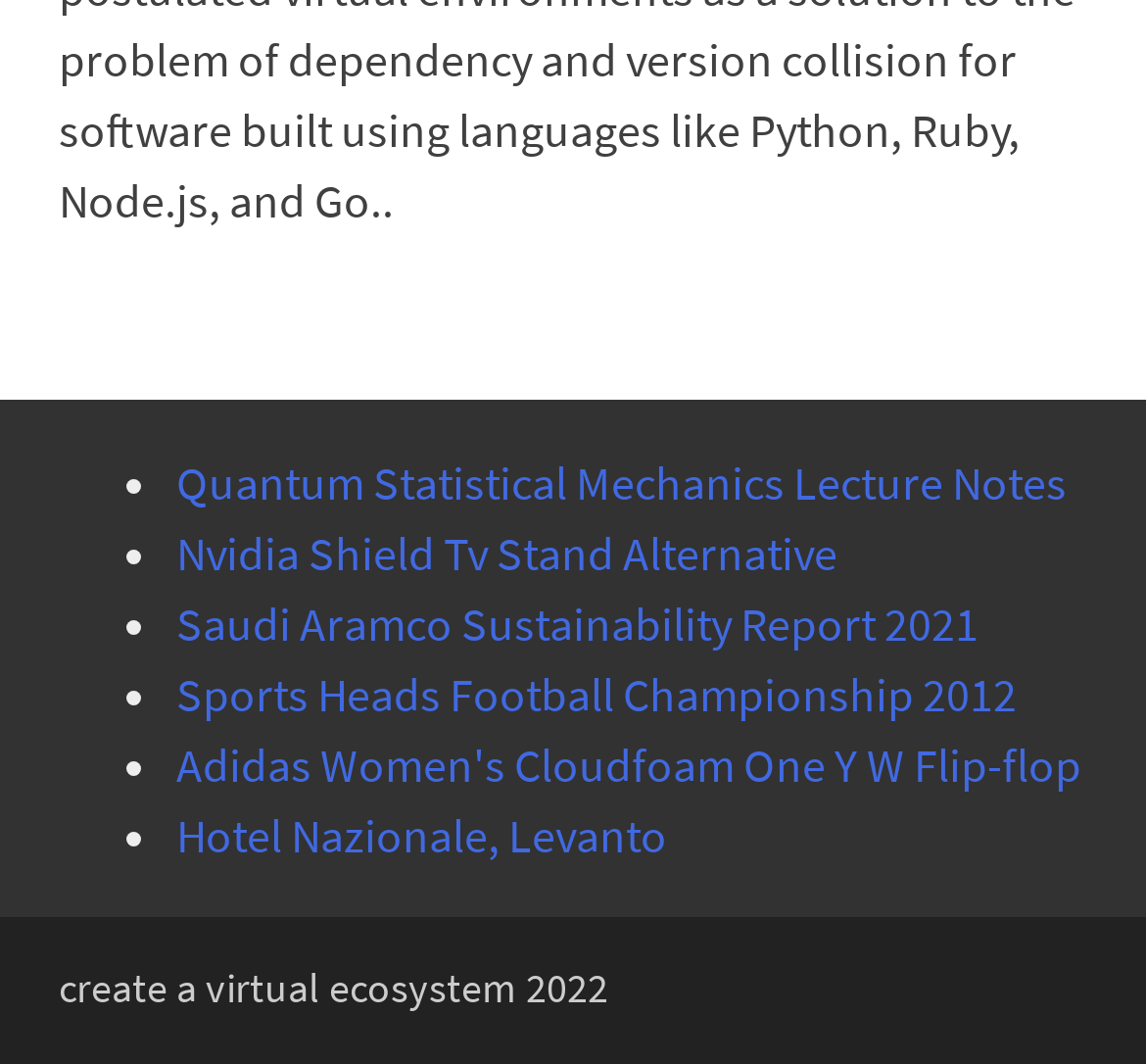Answer the following query with a single word or phrase:
How many links are on the webpage?

6